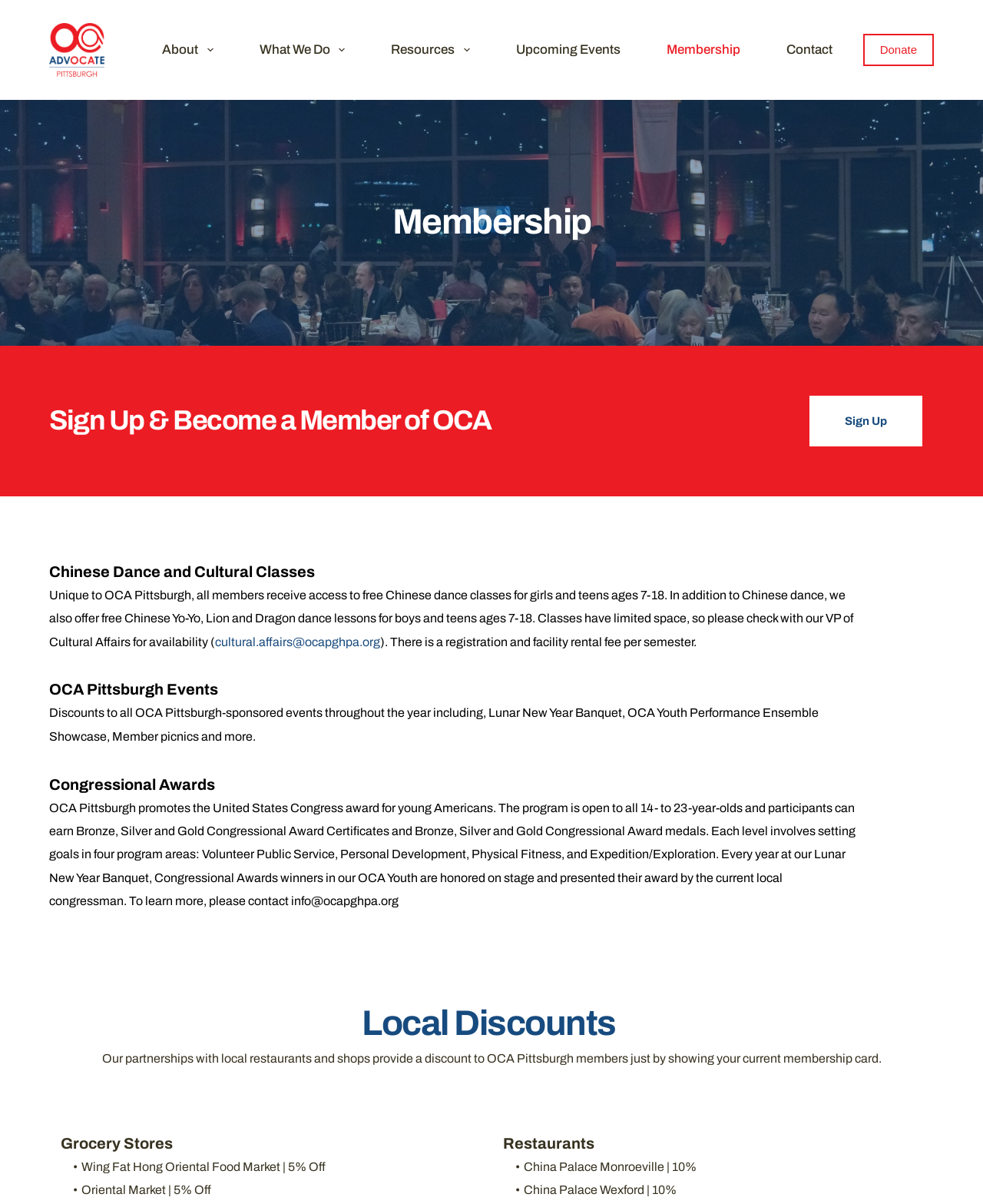Please analyze the image and provide a thorough answer to the question:
What is the Congressional Award program for?

The webpage explains that the Congressional Award program is open to all 14- to 23-year-olds and involves setting goals in four program areas: Volunteer Public Service, Personal Development, Physical Fitness, and Expedition/Exploration. Winners are honored at the Lunar New Year Banquet.